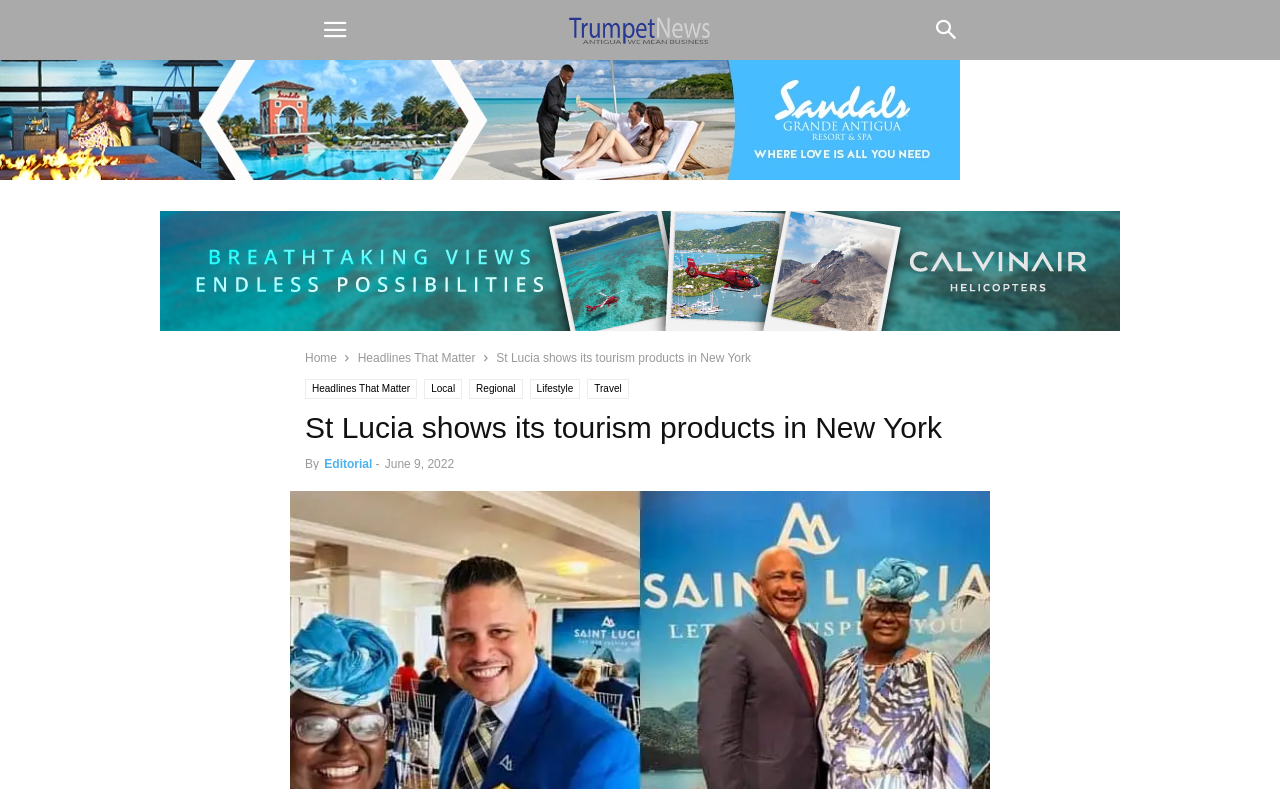How many categories are listed under Headlines That Matter?
Could you please answer the question thoroughly and with as much detail as possible?

I found the link 'Headlines That Matter' and upon expanding it, I saw four categories listed: Local, Regional, Lifestyle, and Travel.